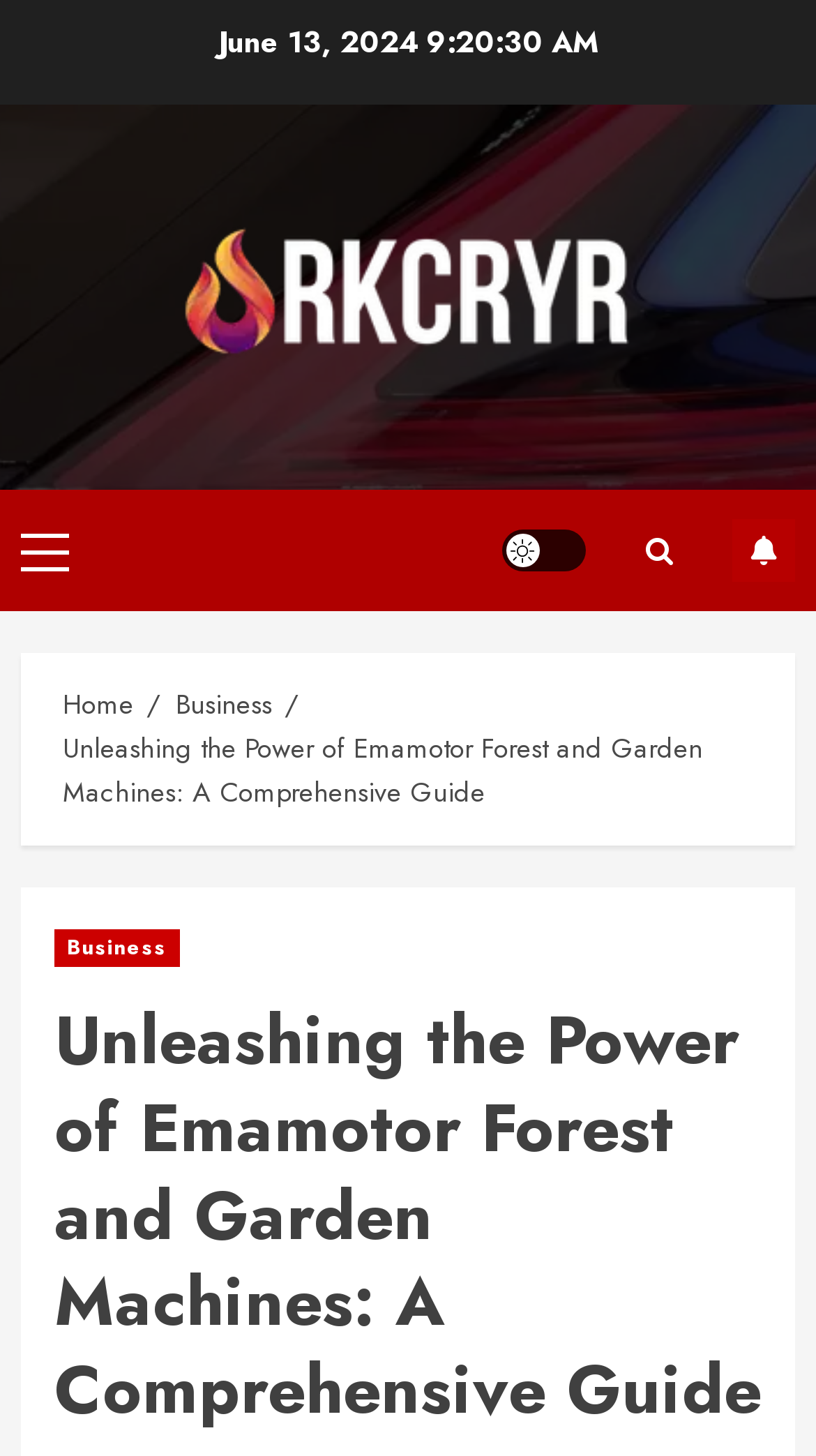Generate a thorough description of the webpage.

The webpage is about Emamotor, a company that specializes in forest and garden machines. At the top left of the page, there is a date "June 13, 2024" displayed. Below the date, there is a large banner that spans almost the entire width of the page, containing the company name "Rkcryr" and an image. 

To the right of the banner, there is a primary menu with a link labeled "Primary Menu". Next to the primary menu, there is a light/dark button with an icon. Further to the right, there is a "SUBSCRIBE" link. 

Below the banner, there is a navigation section labeled "Breadcrumbs" that contains three links: "Home", "Business", and the title of the current page "Unleashing the Power of Emamotor Forest and Garden Machines: A Comprehensive Guide". The title of the current page is also displayed as a heading at the bottom of the page. 

The page has a total of 5 links, 2 images, and 2 headings. The layout is organized, with clear sections and concise text.